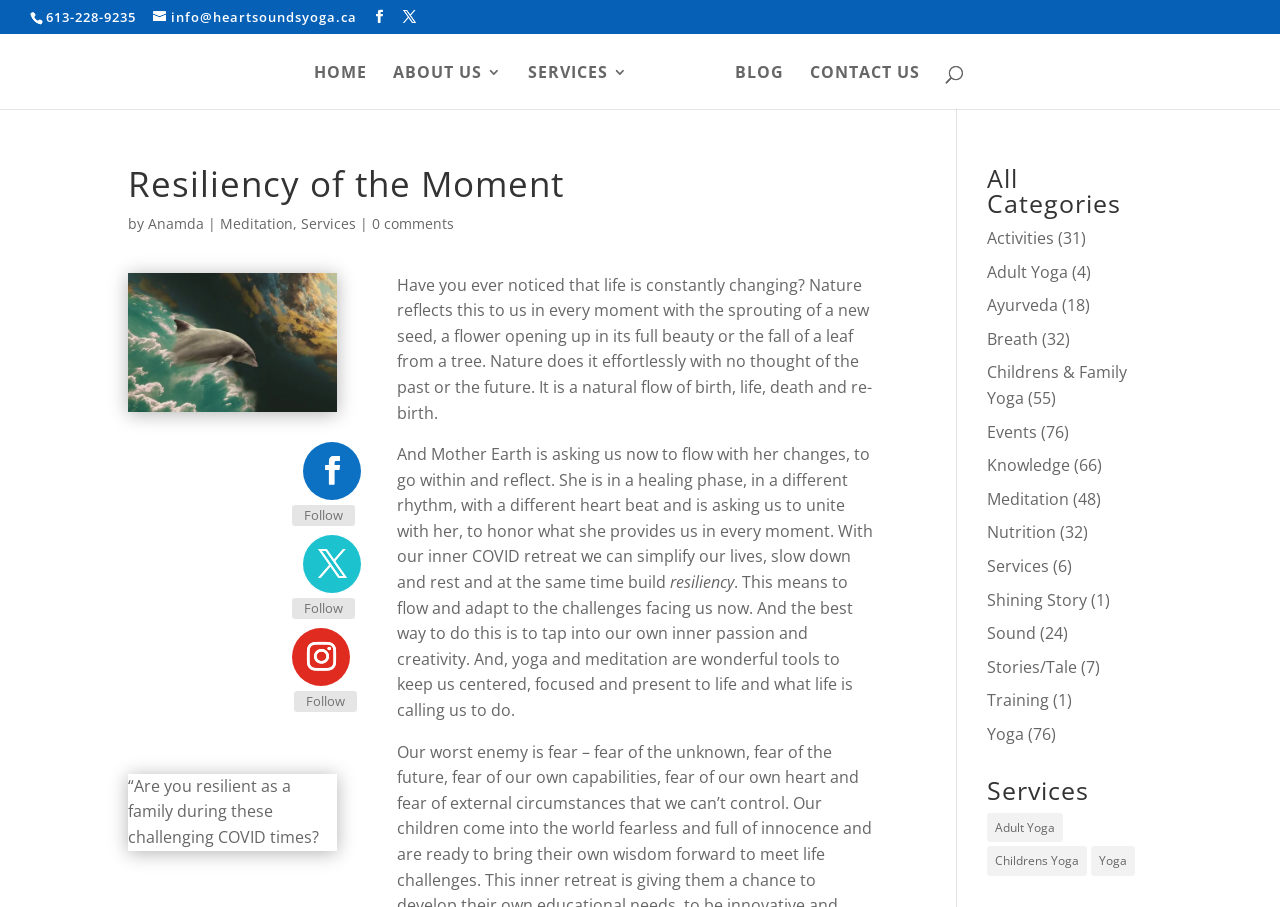Please identify the coordinates of the bounding box that should be clicked to fulfill this instruction: "Go to the HOME page".

[0.245, 0.071, 0.286, 0.12]